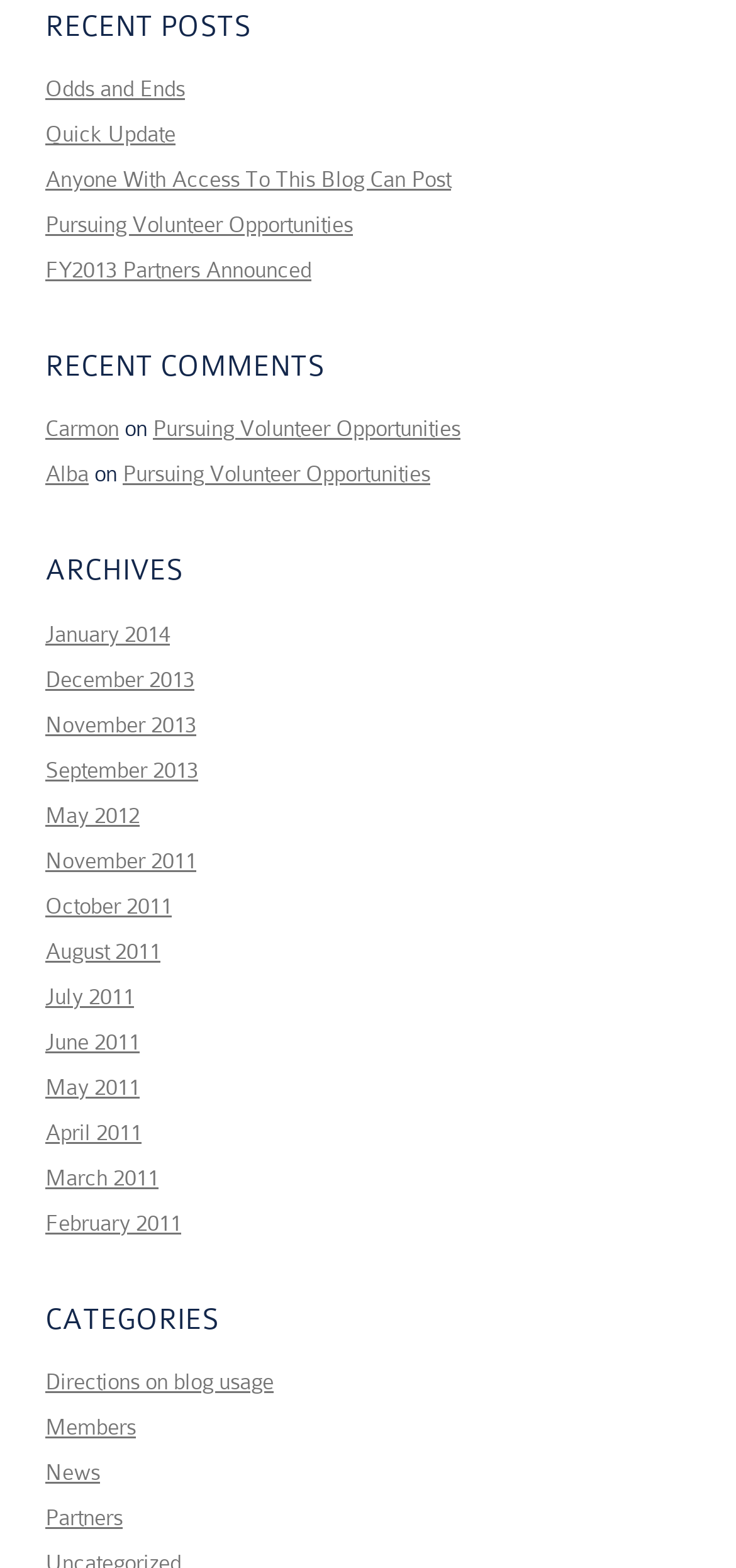Using the provided element description, identify the bounding box coordinates as (top-left x, top-left y, bottom-right x, bottom-right y). Ensure all values are between 0 and 1. Description: Directions on blog usage

[0.062, 0.873, 0.372, 0.89]